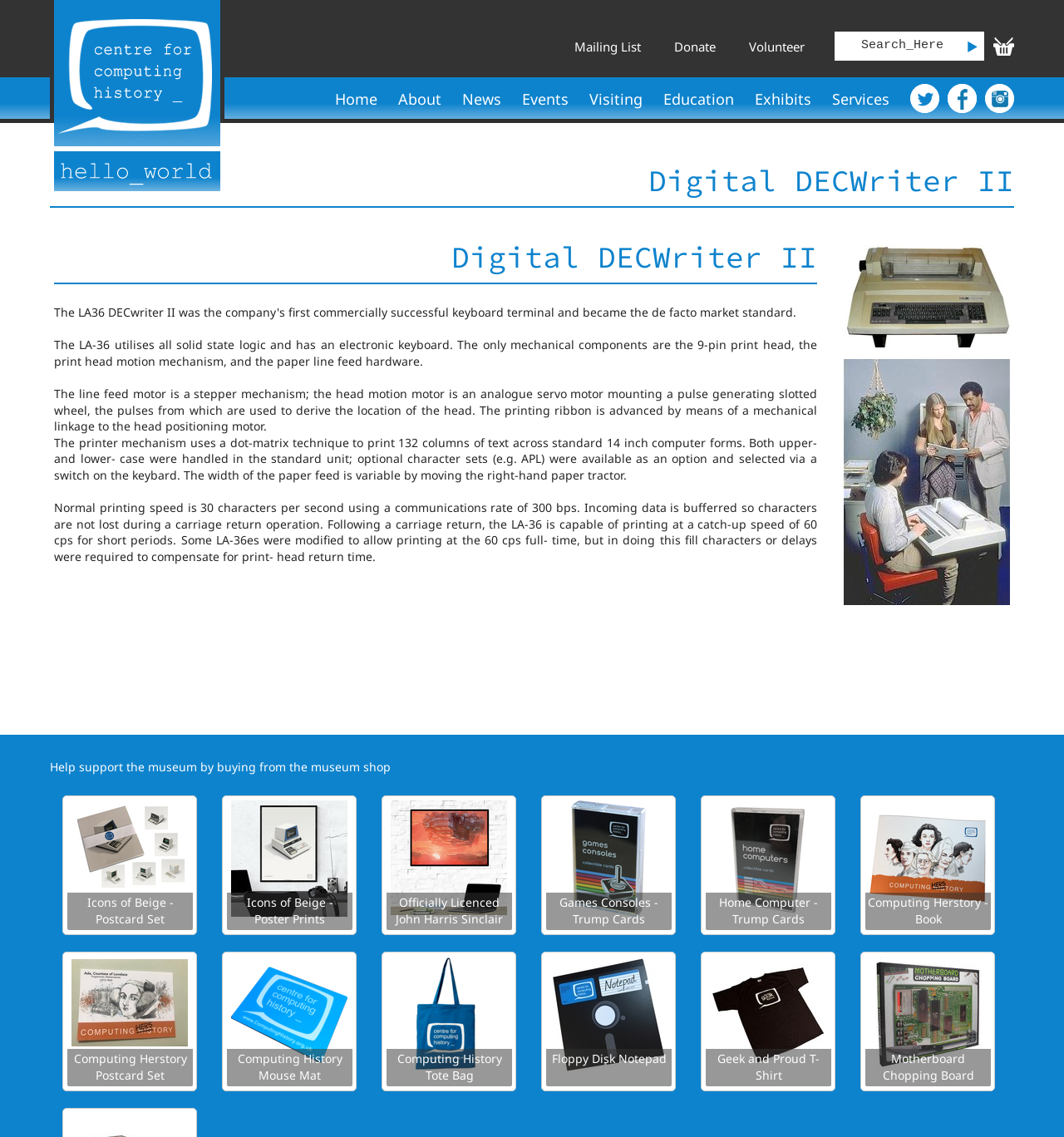Locate the bounding box coordinates of the clickable area needed to fulfill the instruction: "Visit the Centre For Computing History".

[0.047, 0.118, 0.211, 0.132]